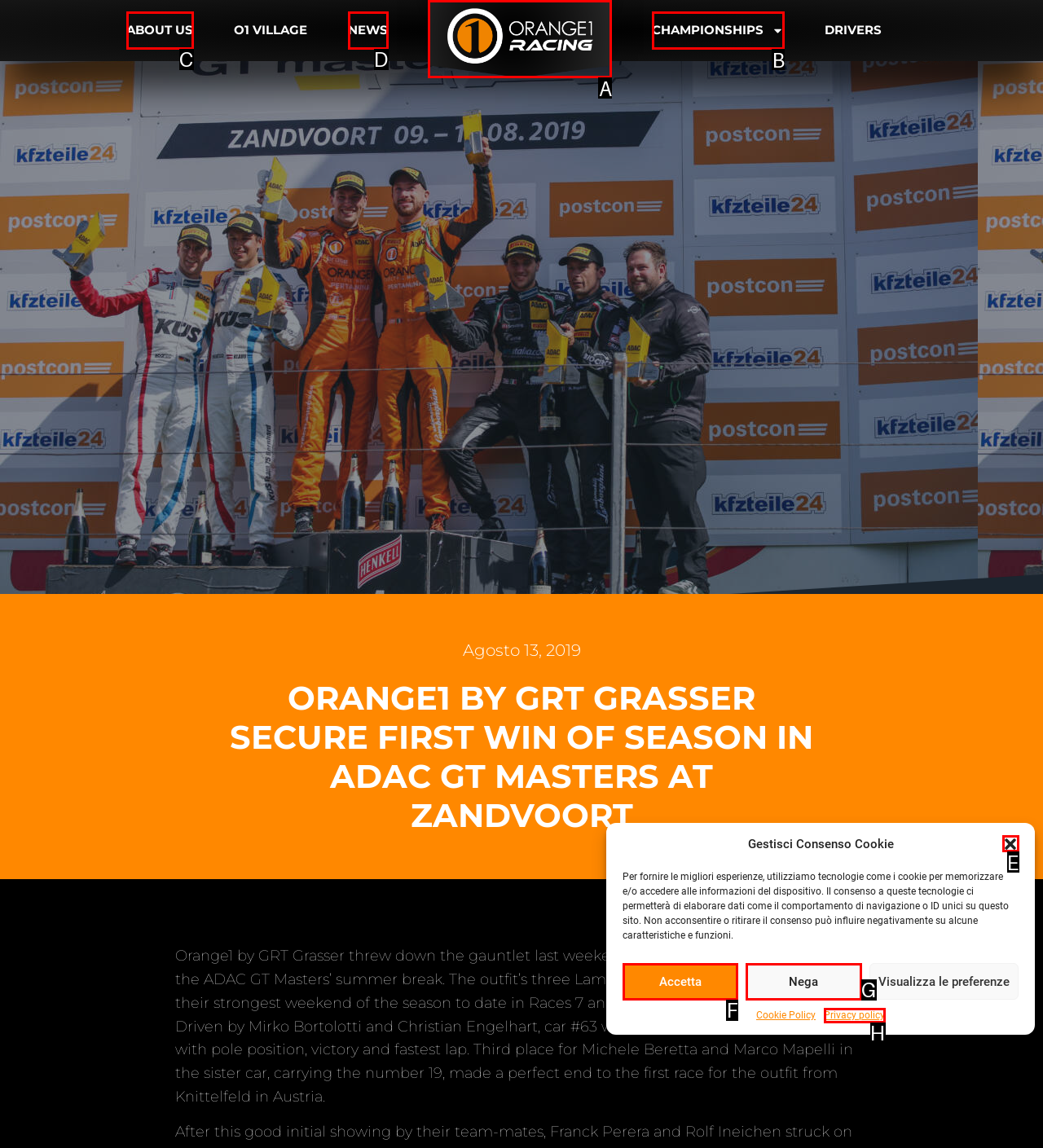Select the letter of the UI element you need to click to complete this task: Click the CHAMPIONSHIPS link.

B